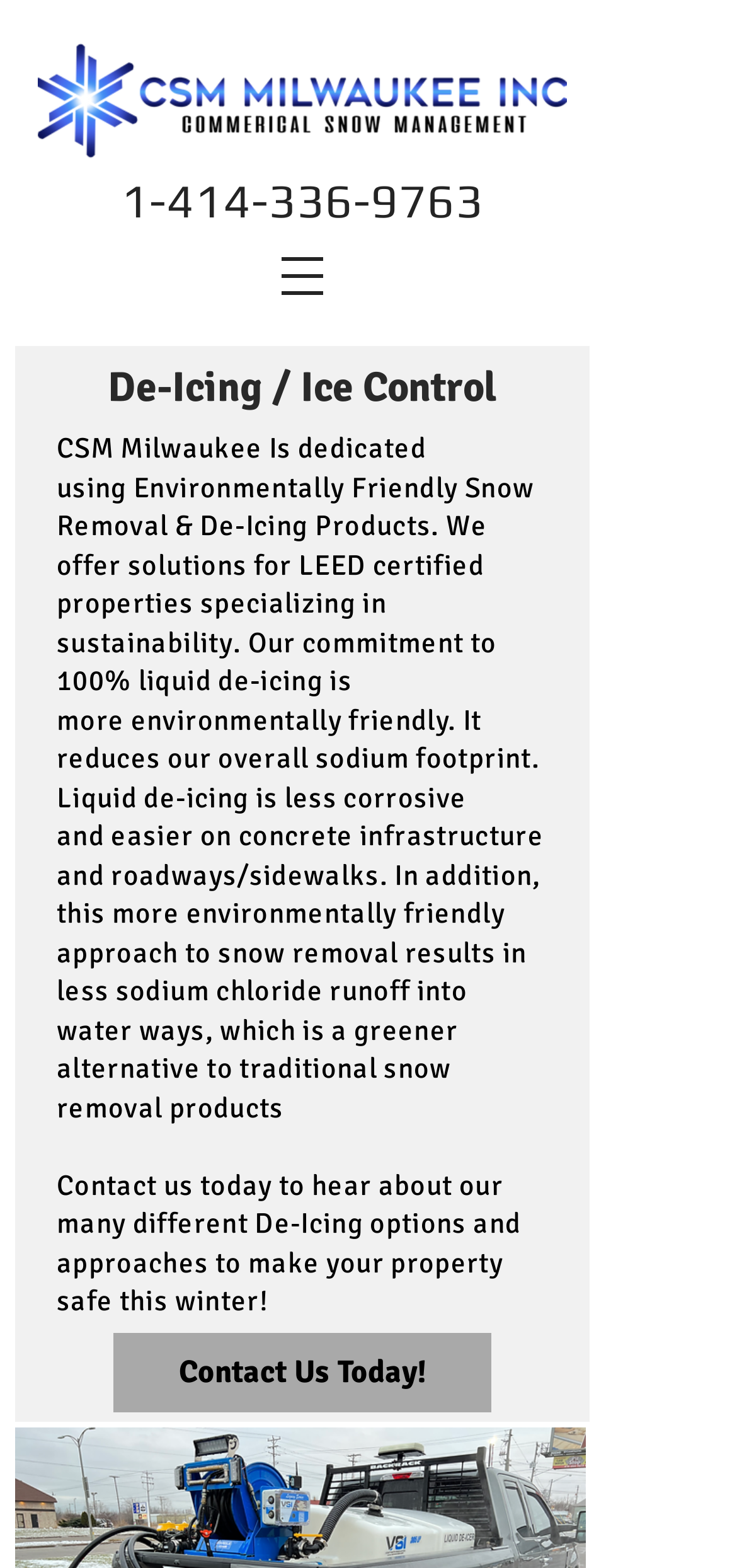Give the bounding box coordinates for the element described by: "Join Us".

None